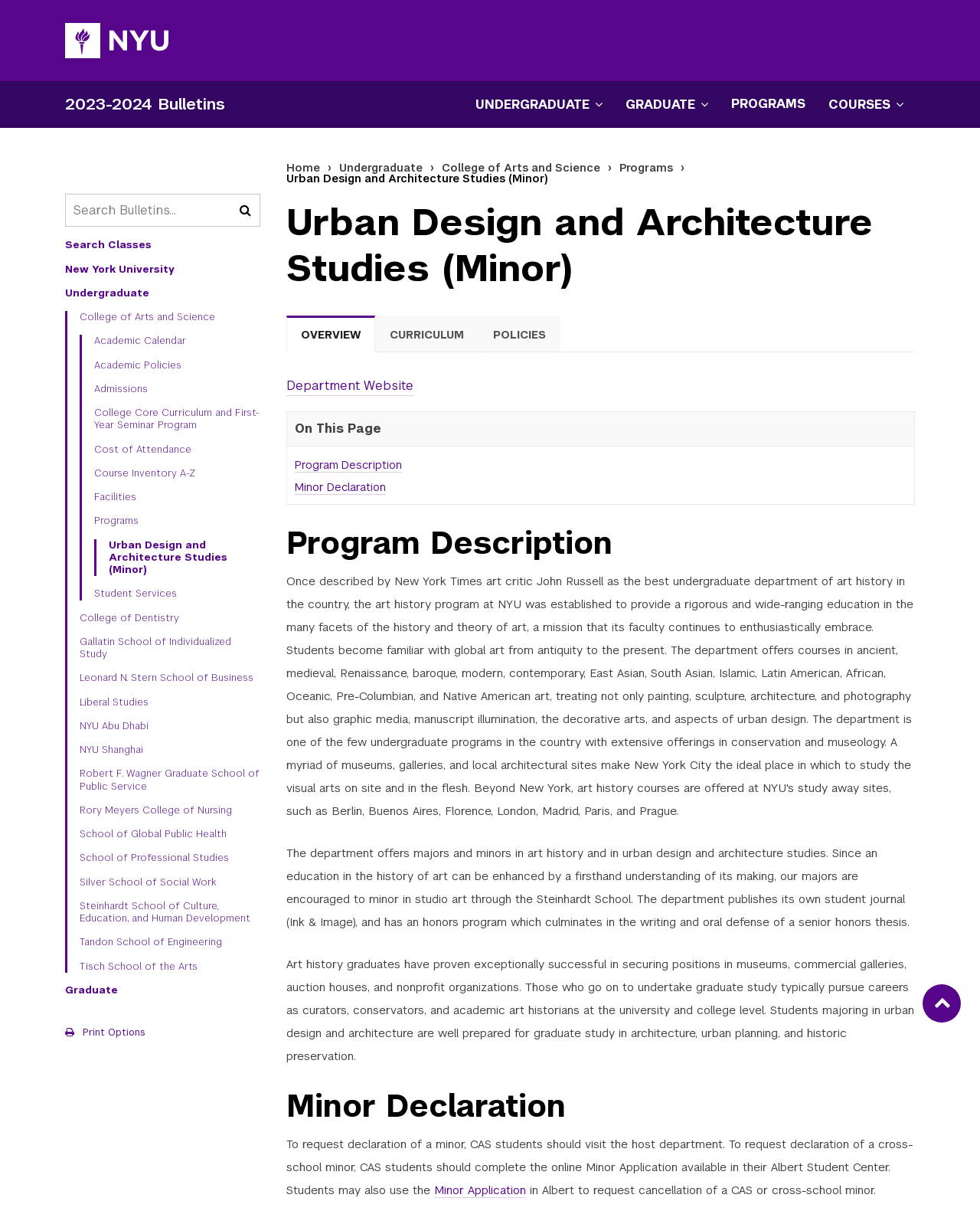How many links are there in the 'OVERVIEW' tabpanel?
Carefully analyze the image and provide a detailed answer to the question.

I found the answer by looking at the 'OVERVIEW' tabpanel, which contains five links: 'Department Website', 'Program Description', 'Minor Declaration', 'On This Page', and 'Back to top'.